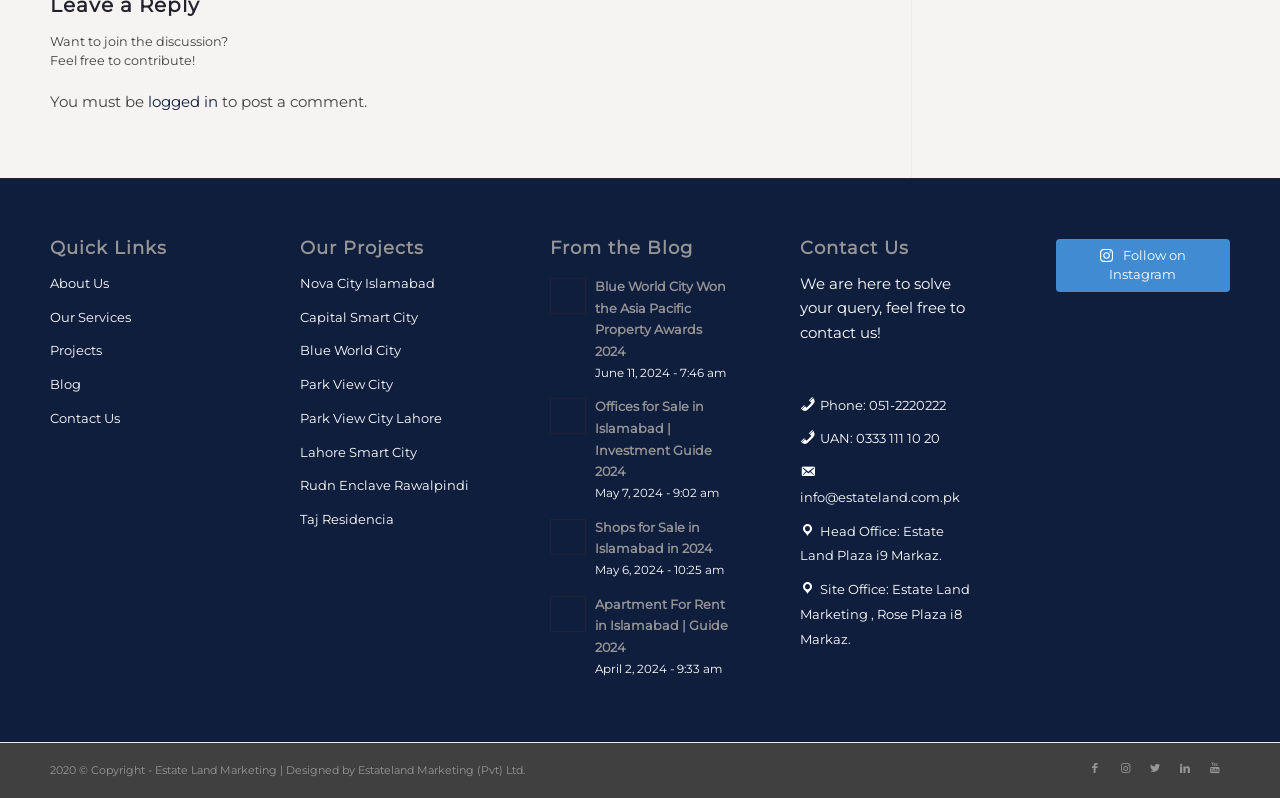Pinpoint the bounding box coordinates of the element to be clicked to execute the instruction: "Click on 'About Us'".

[0.039, 0.335, 0.179, 0.377]